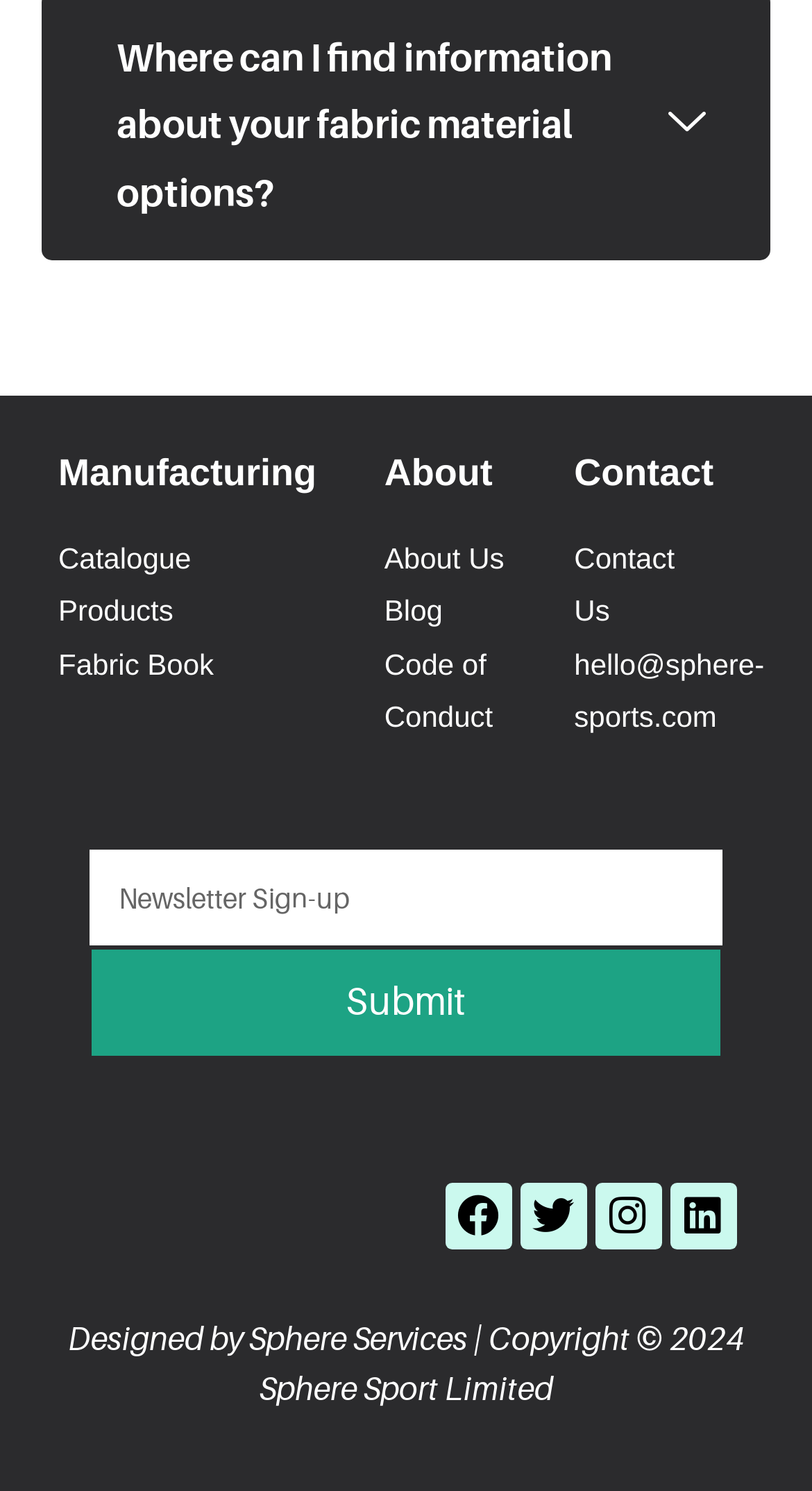Answer this question in one word or a short phrase: What is the first link under the 'Manufacturing' heading?

Catalogue